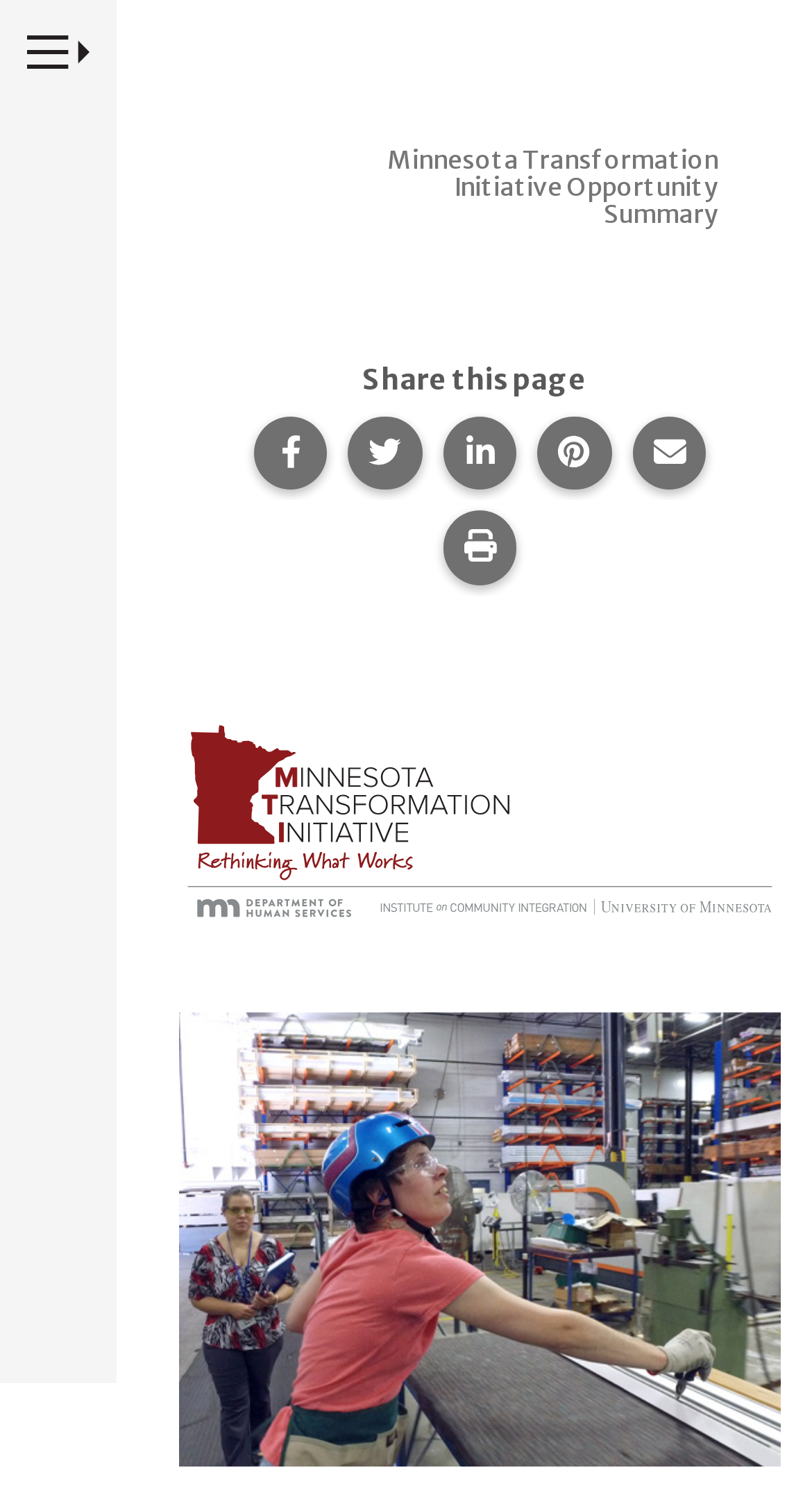What is the woman in the background of the second image doing?
Give a detailed response to the question by analyzing the screenshot.

I looked at the image element with the description 'A woman wearing protective glasses is cutting a piece of glass at a glass factory...'. The description also mentions another woman in the background, and it says she is holding a three-ring binder.